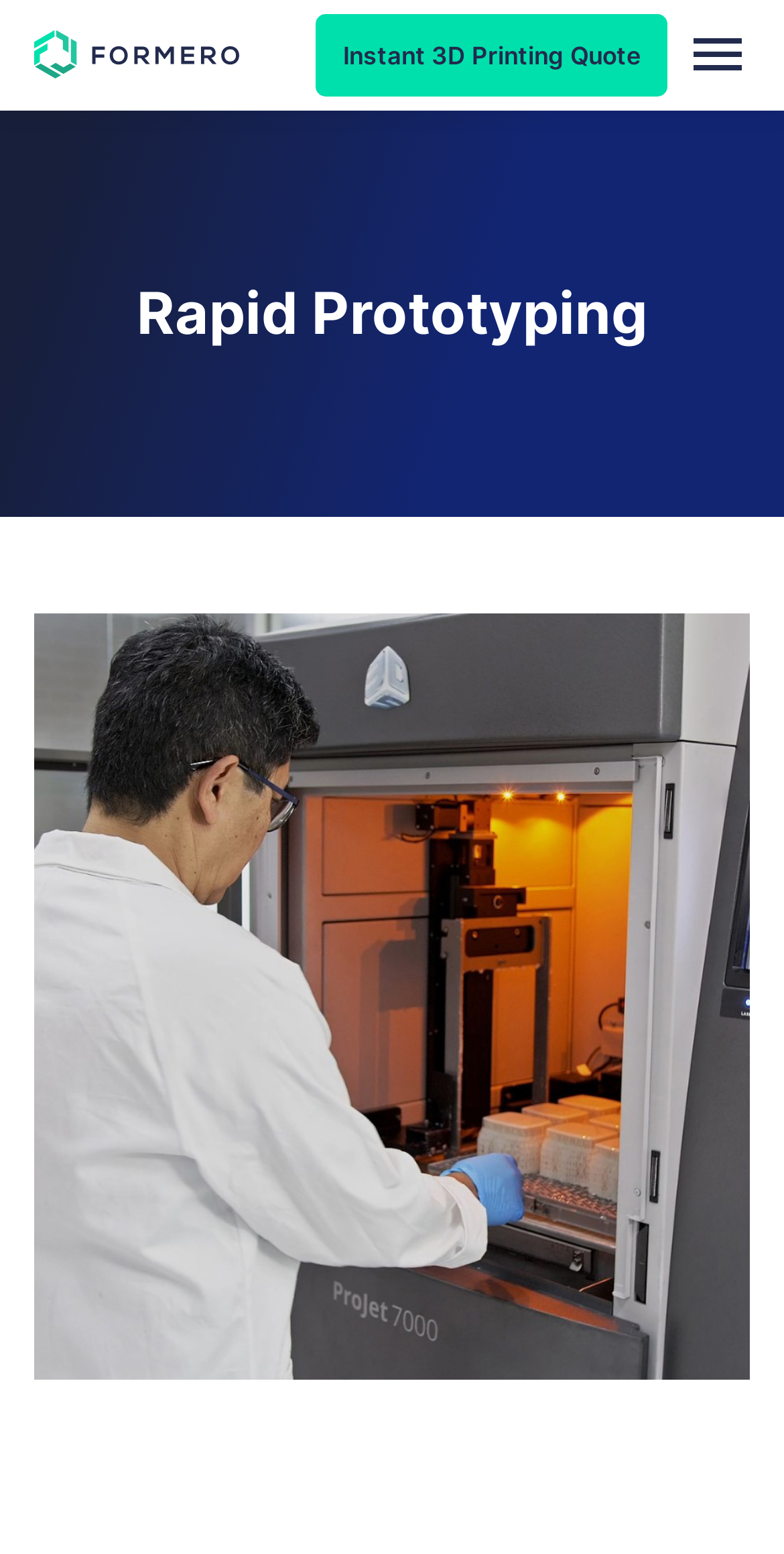Determine the bounding box for the described UI element: "aria-label="Show Menu"".

[0.875, 0.015, 1.0, 0.056]